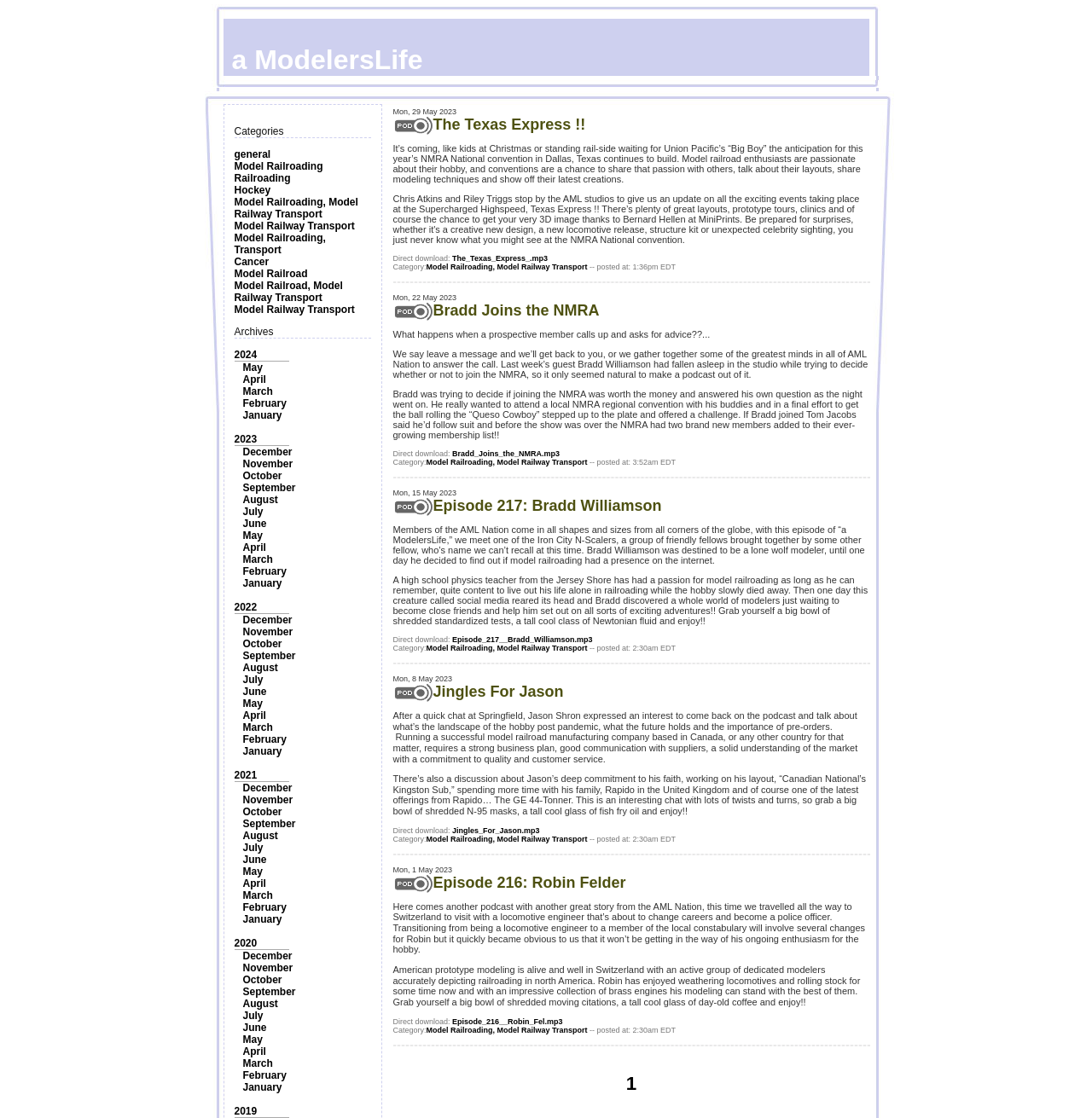Find and indicate the bounding box coordinates of the region you should select to follow the given instruction: "View the archives".

[0.214, 0.291, 0.25, 0.302]